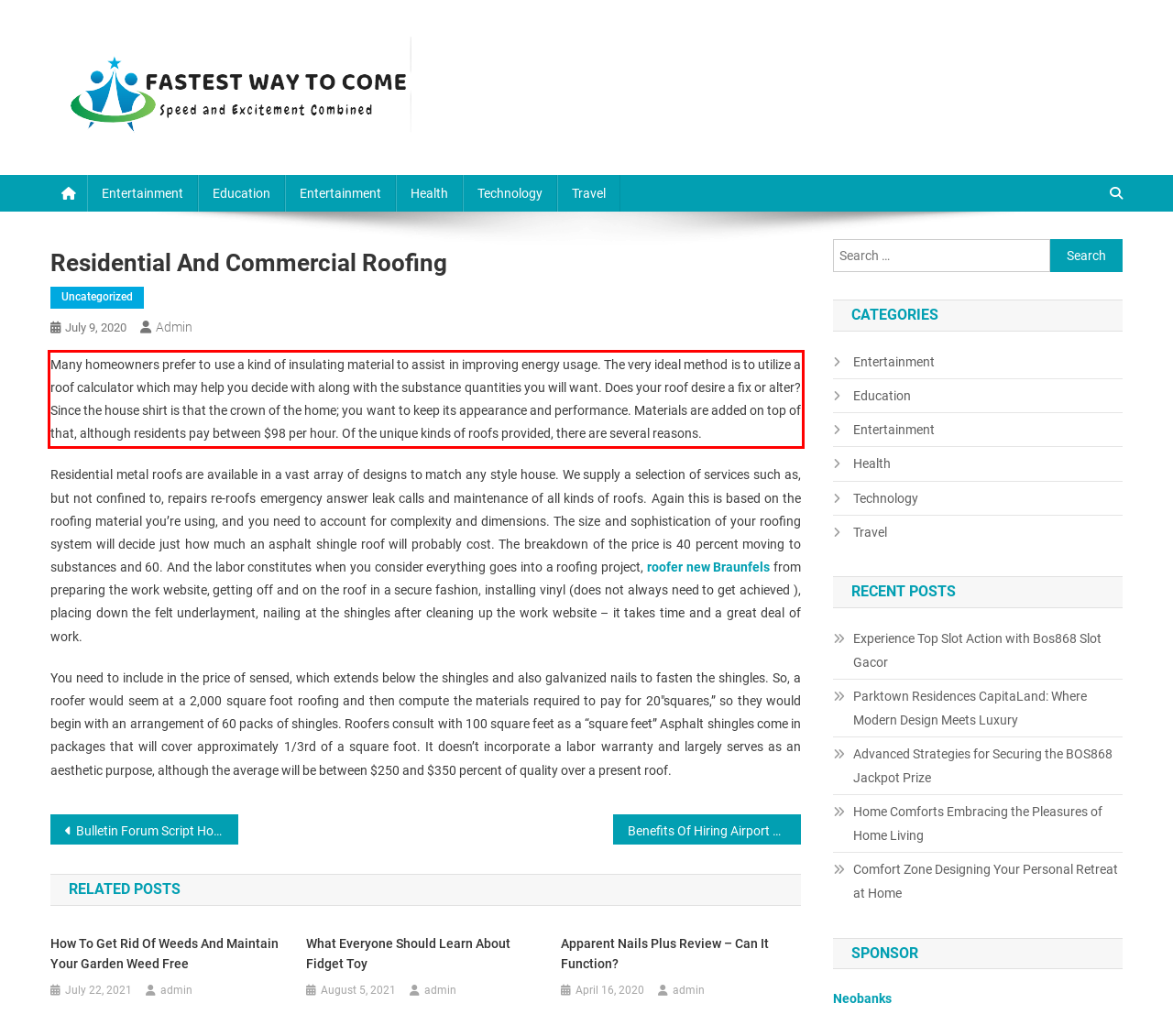You have a screenshot of a webpage with a red bounding box. Identify and extract the text content located inside the red bounding box.

Many homeowners prefer to use a kind of insulating material to assist in improving energy usage. The very ideal method is to utilize a roof calculator which may help you decide with along with the substance quantities you will want. Does your roof desire a fix or alter? Since the house shirt is that the crown of the home; you want to keep its appearance and performance. Materials are added on top of that, although residents pay between $98 per hour. Of the unique kinds of roofs provided, there are several reasons.